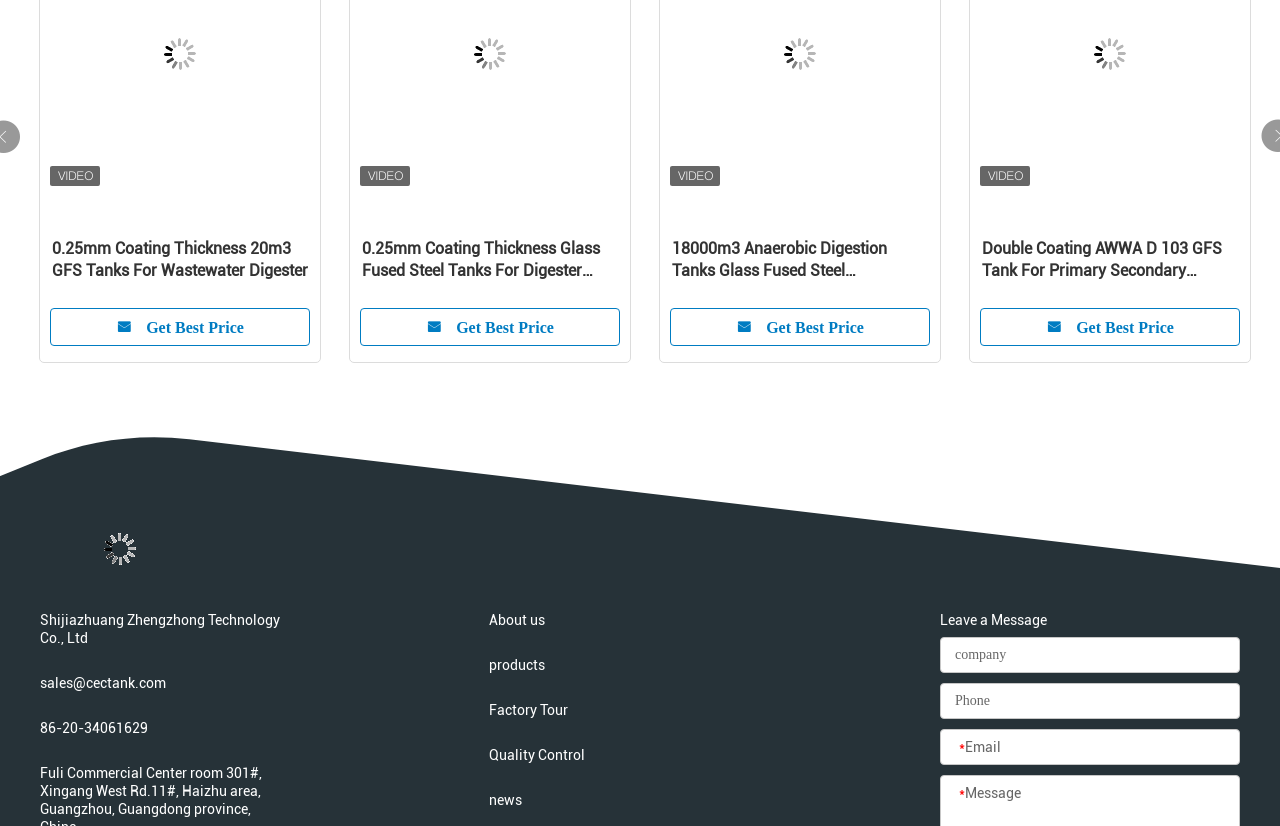Find the bounding box coordinates of the element to click in order to complete the given instruction: "Leave a message."

[0.734, 0.741, 0.818, 0.76]